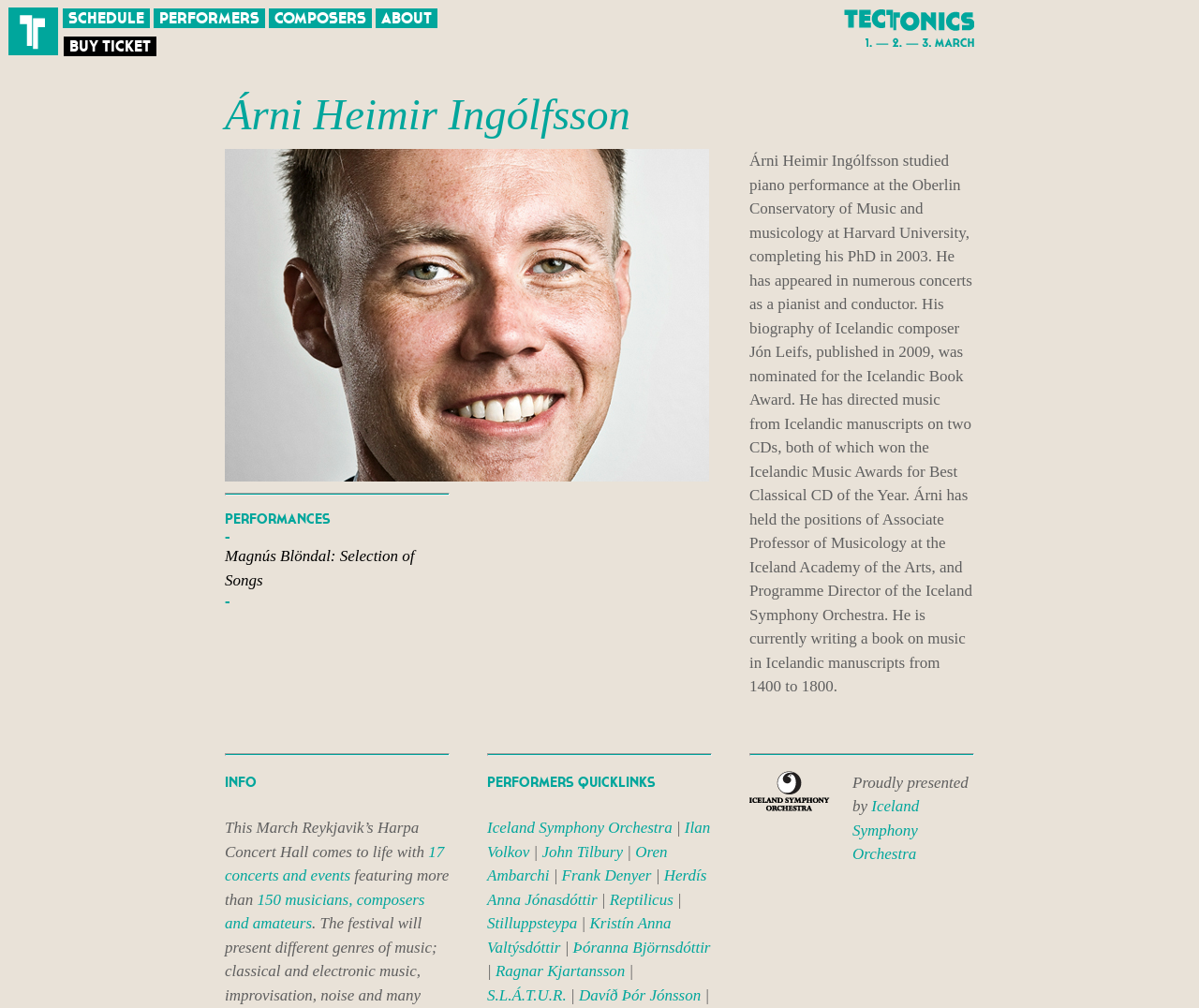What is the name of the music festival?
Refer to the screenshot and respond with a concise word or phrase.

Tectonics